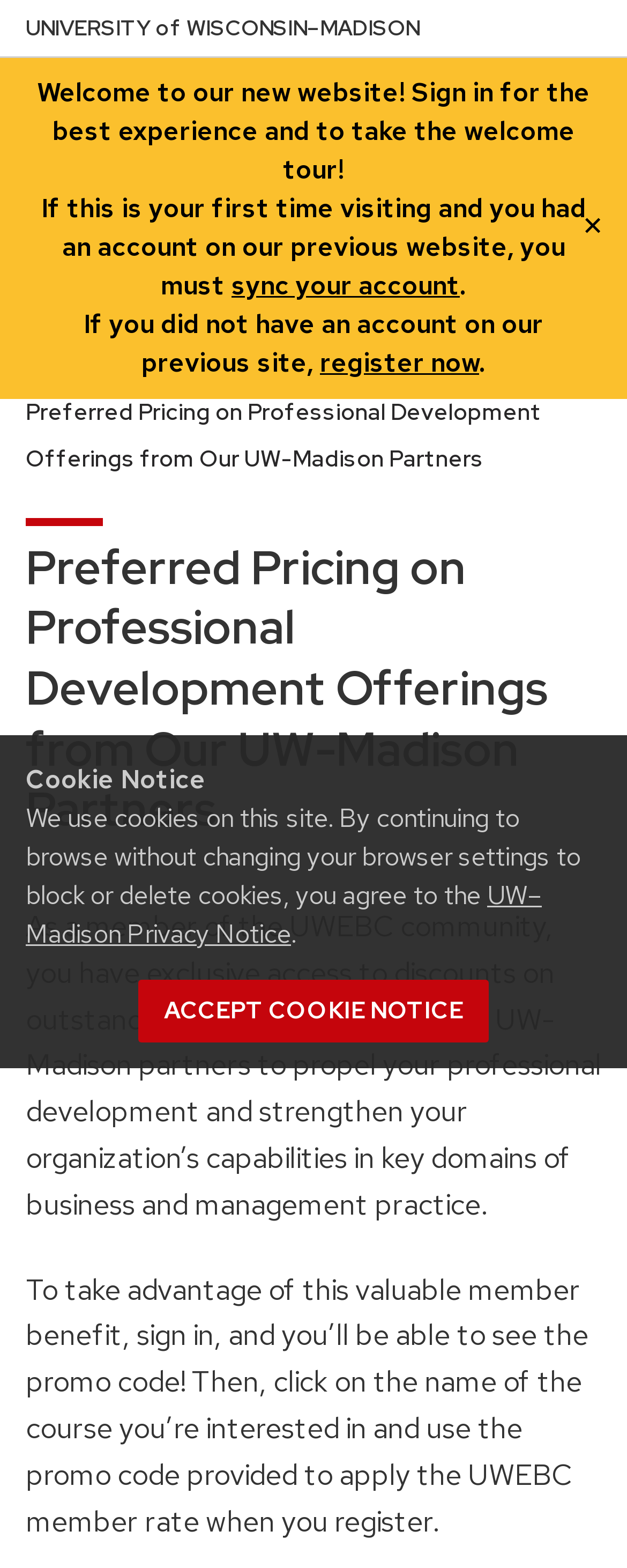Provide the bounding box coordinates for the area that should be clicked to complete the instruction: "Register now".

[0.51, 0.221, 0.764, 0.242]